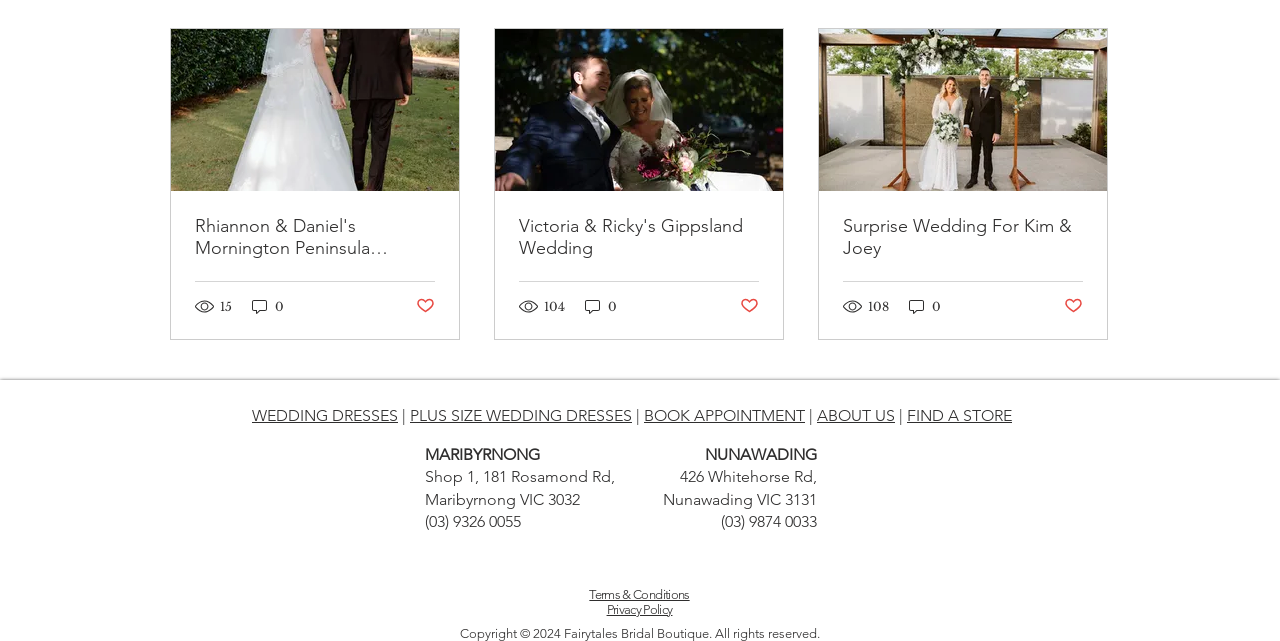Please locate the bounding box coordinates for the element that should be clicked to achieve the following instruction: "Follow Fairytales Bridal Boutique on Instagram". Ensure the coordinates are given as four float numbers between 0 and 1, i.e., [left, top, right, bottom].

[0.449, 0.859, 0.469, 0.898]